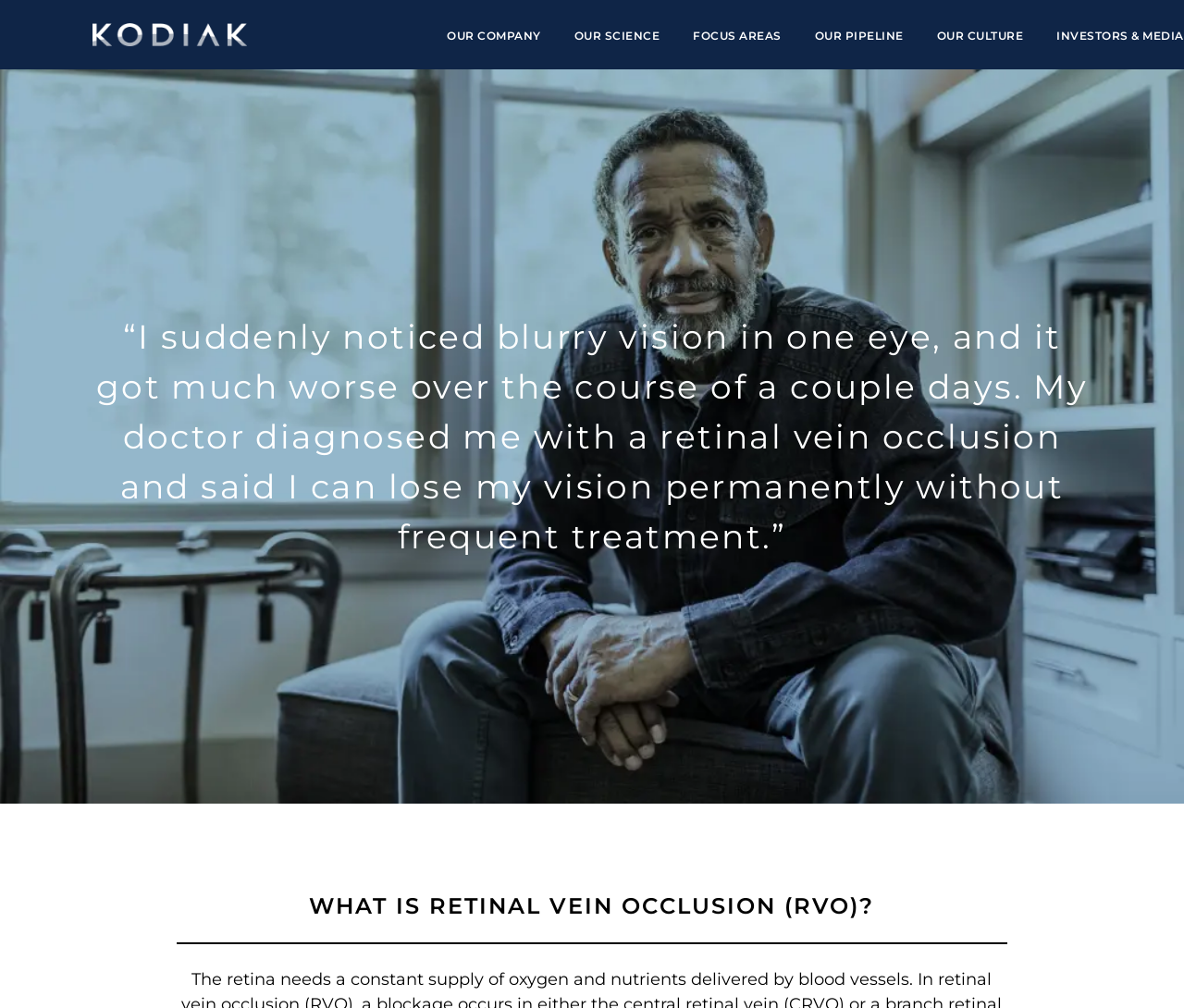Create a detailed summary of all the visual and textual information on the webpage.

The webpage is about RVO (Retinal Vein Occlusion) and Kodiak Sciences. At the top left corner, there is a link and an image, likely a logo, with a small size. Below the logo, there is a primary navigation menu that spans across the top of the page, containing five links: "OUR COMPANY", "OUR SCIENCE", "FOCUS AREAS", "OUR PIPELINE", and "OUR CULTURE". 

On the left side of the page, there is a large heading that quotes a personal experience of someone diagnosed with retinal vein occlusion, which takes up a significant portion of the page. To the right of the quote, there is a smaller heading that asks "WHAT IS RETINAL VEIN OCCLUSION (RVO)?". Above this heading, there is a horizontal separator line.